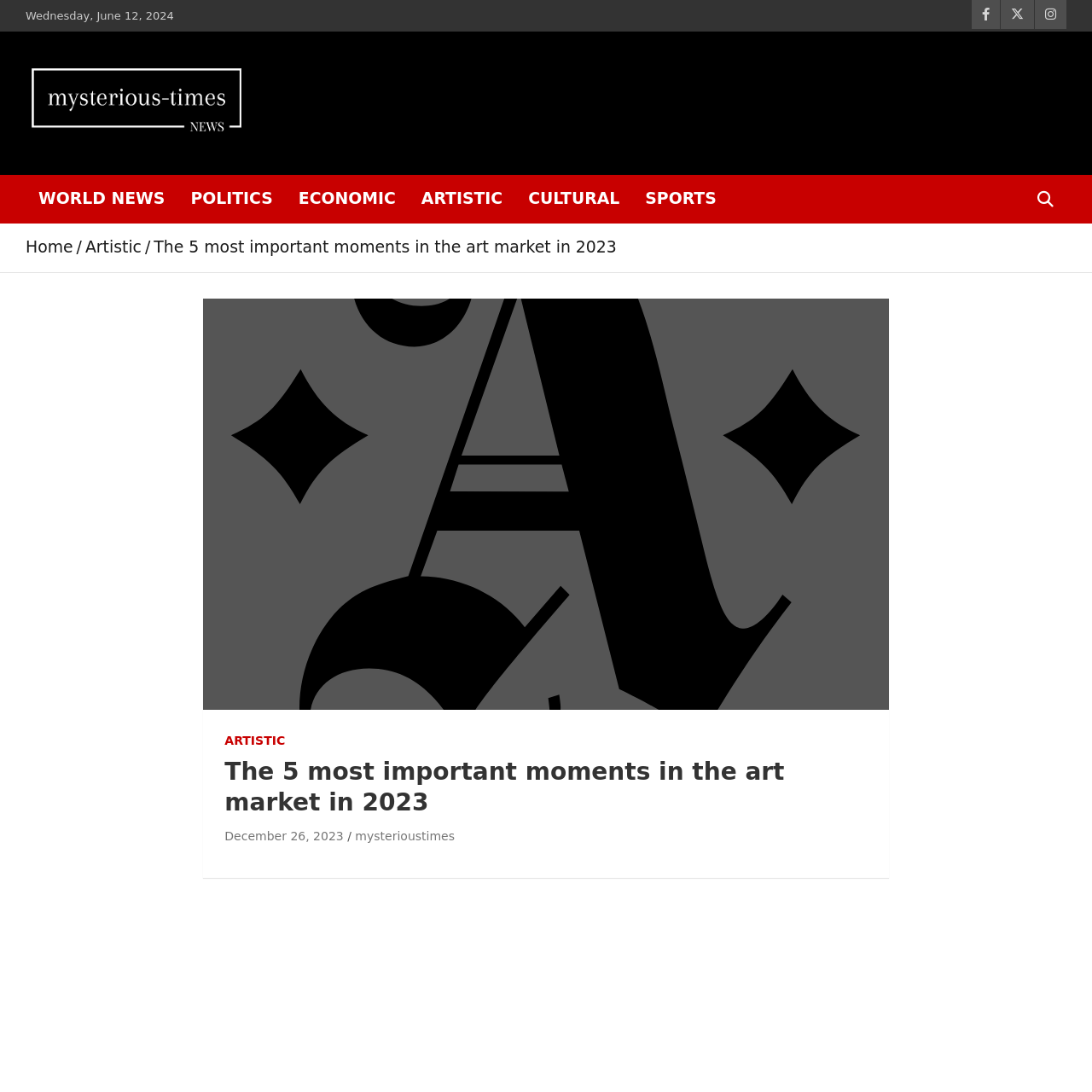Please identify the bounding box coordinates of the clickable element to fulfill the following instruction: "Go to Mysterioustimes homepage". The coordinates should be four float numbers between 0 and 1, i.e., [left, top, right, bottom].

[0.023, 0.052, 0.227, 0.13]